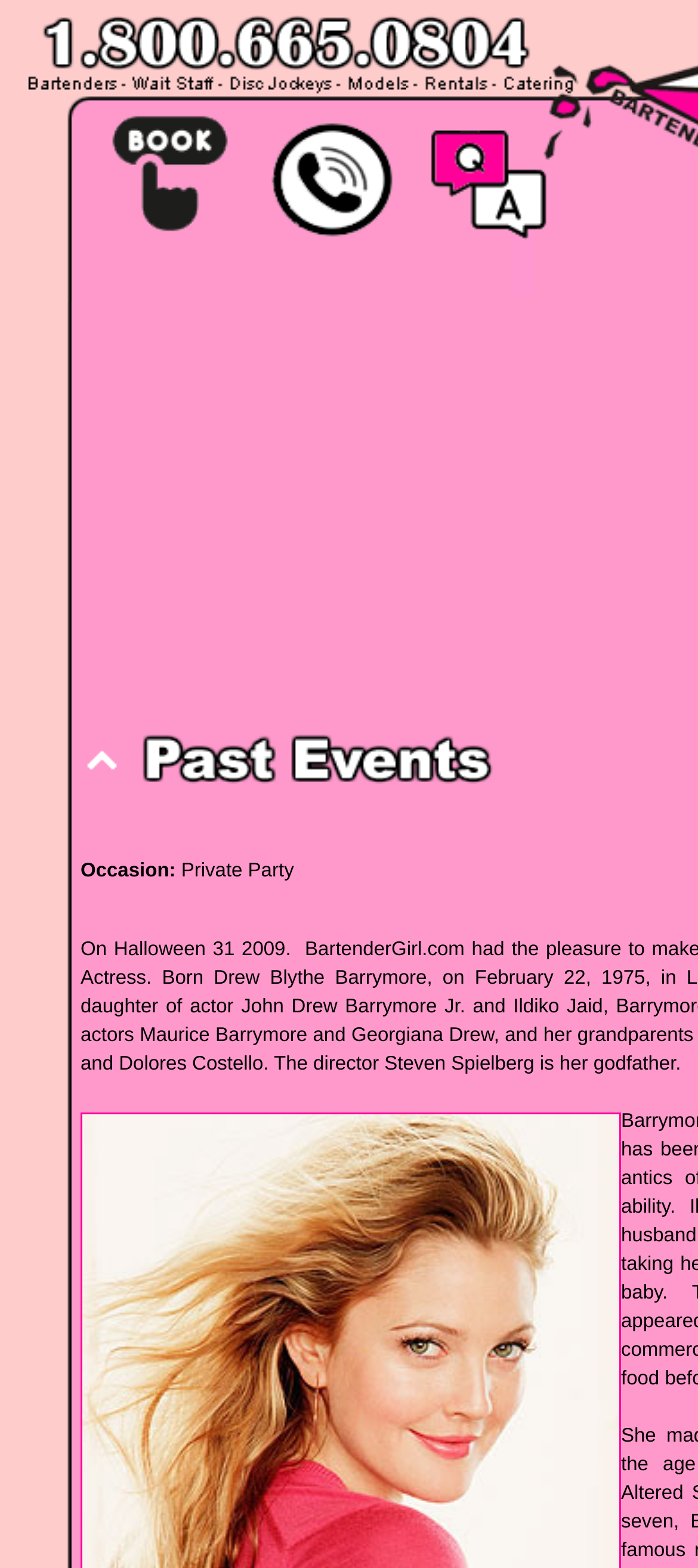Using the description: "alt="About Us"", identify the bounding box of the corresponding UI element in the screenshot.

[0.026, 0.18, 0.115, 0.193]